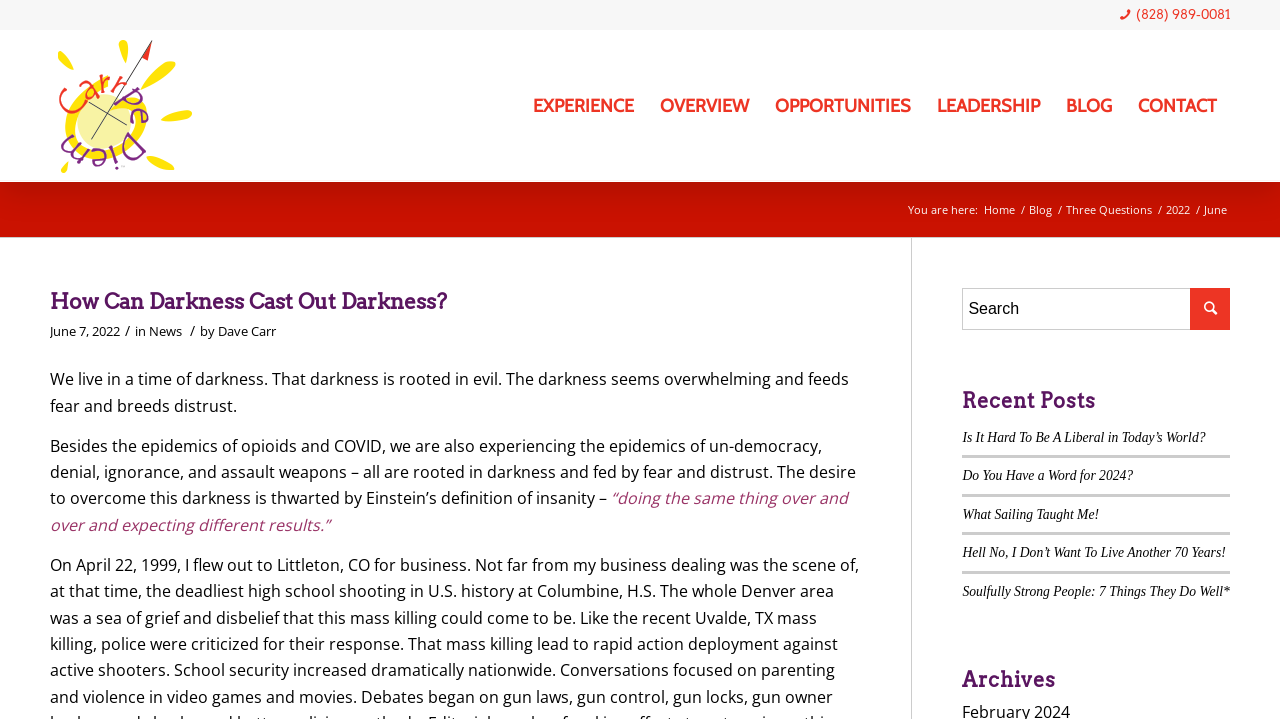What is the category of the blog post?
Refer to the screenshot and deliver a thorough answer to the question presented.

I found the category of the blog post by looking at the link element with the text 'News' which is a child element of the header element.